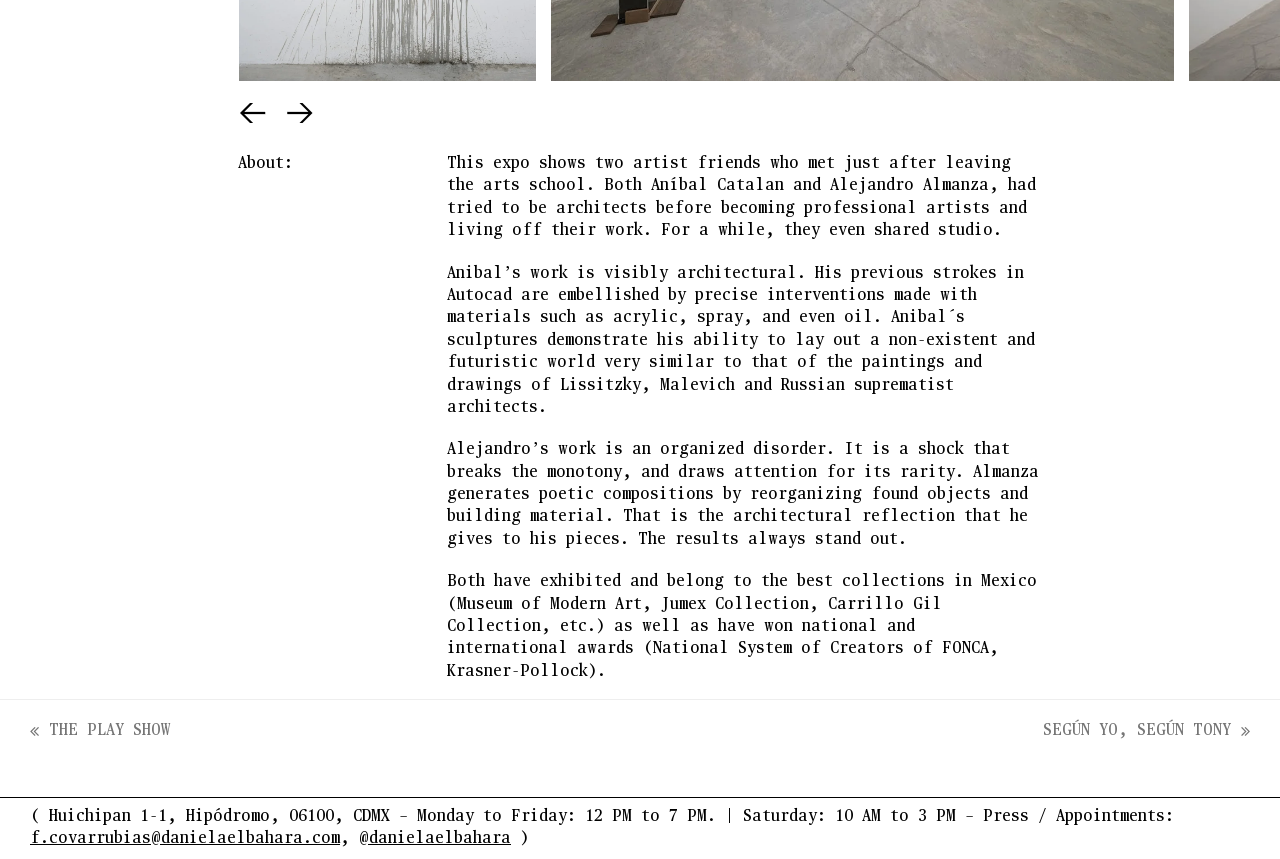Using the given element description, provide the bounding box coordinates (top-left x, top-left y, bottom-right x, bottom-right y) for the corresponding UI element in the screenshot: f.covarrubias@danielaelbahara.com

[0.023, 0.968, 0.266, 0.986]